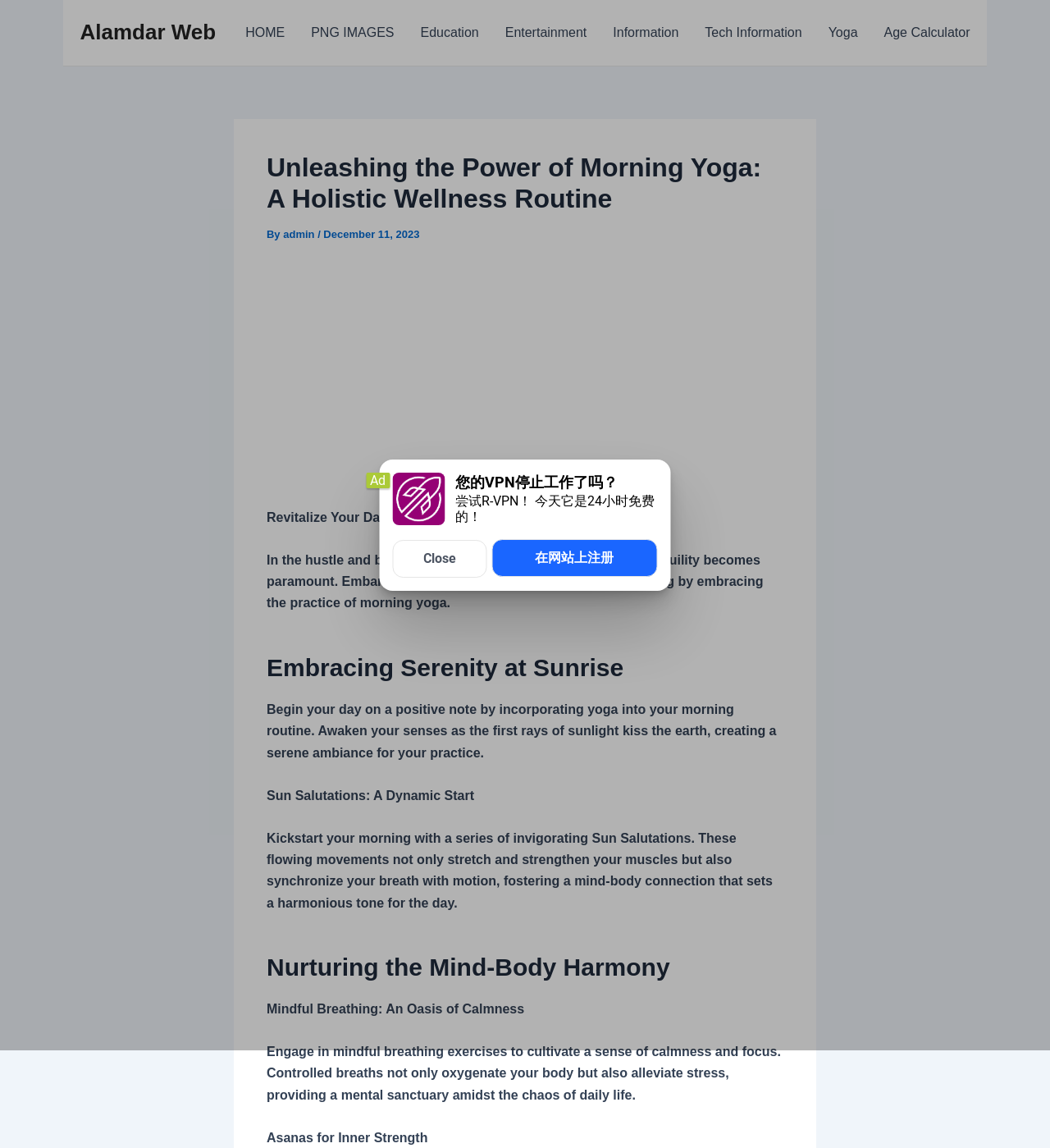What is the purpose of Sun Salutations?
Based on the visual information, provide a detailed and comprehensive answer.

According to the article, Sun Salutations are a series of flowing movements that not only stretch and strengthen muscles but also synchronize breath with motion, fostering a mind-body connection.